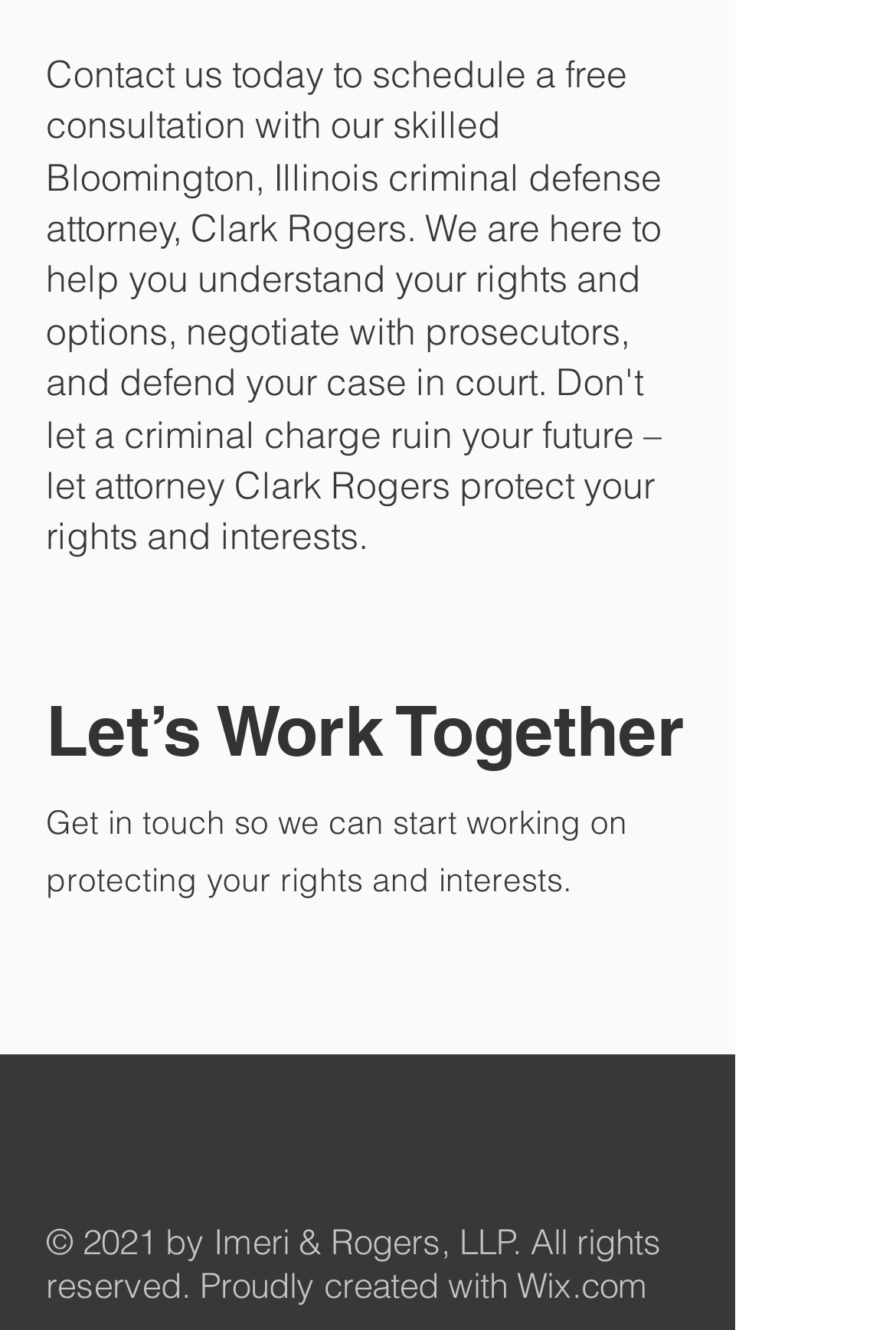How many times is Facebook listed?
Refer to the image and provide a concise answer in one word or phrase.

2